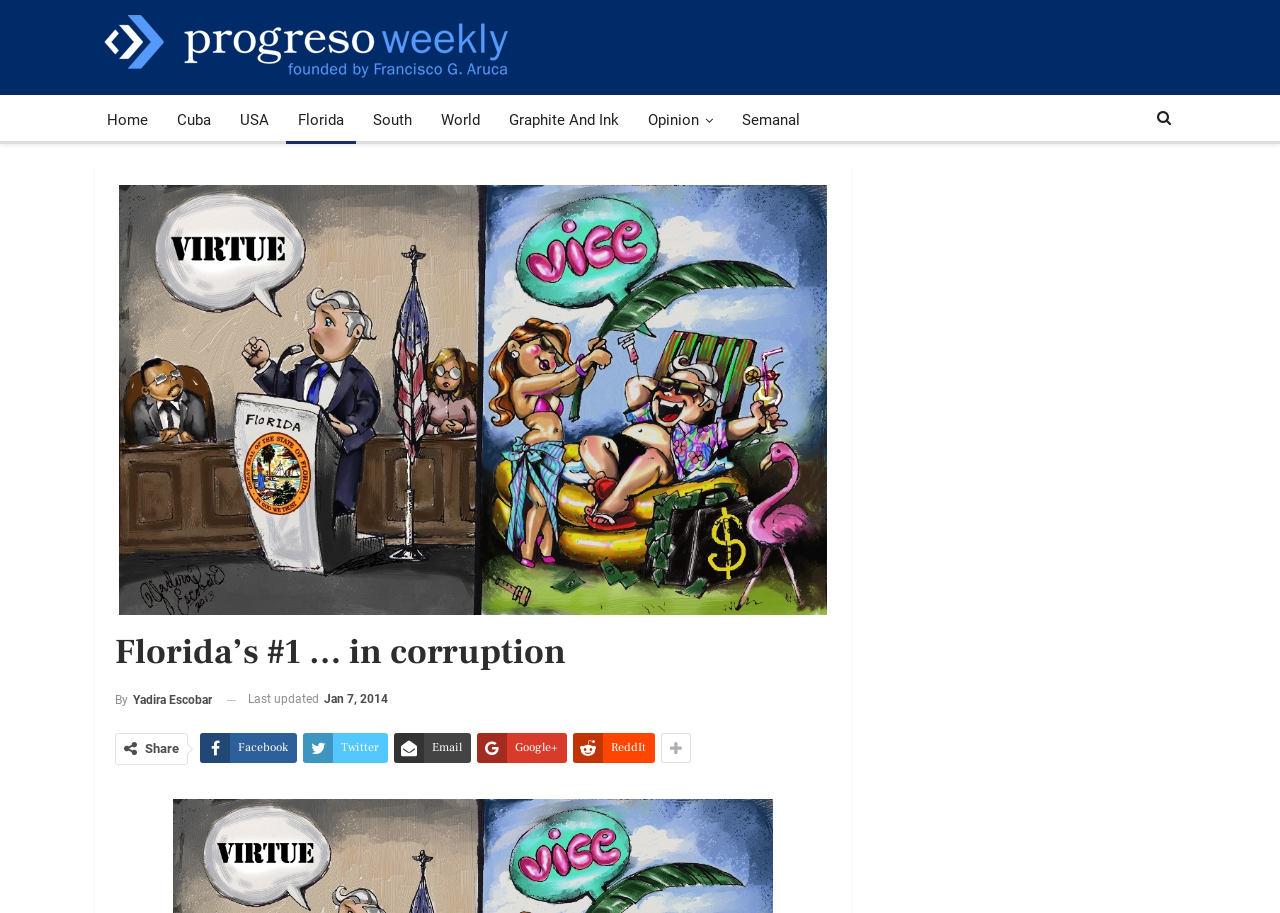Please locate the bounding box coordinates of the element that needs to be clicked to achieve the following instruction: "Click on the Home link". The coordinates should be four float numbers between 0 and 1, i.e., [left, top, right, bottom].

[0.074, 0.105, 0.125, 0.158]